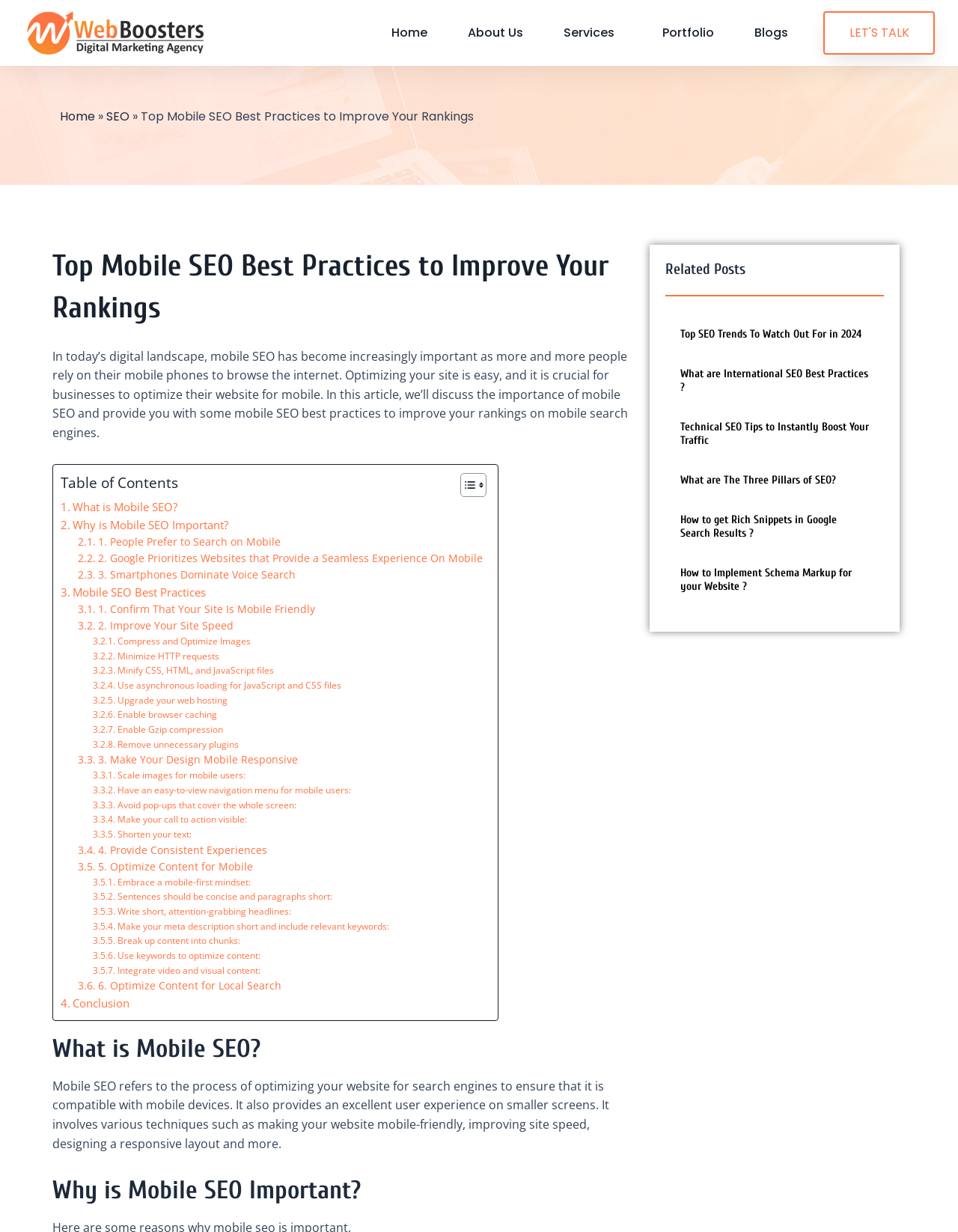How many best practices for mobile SEO are mentioned on this webpage?
Based on the image content, provide your answer in one word or a short phrase.

6